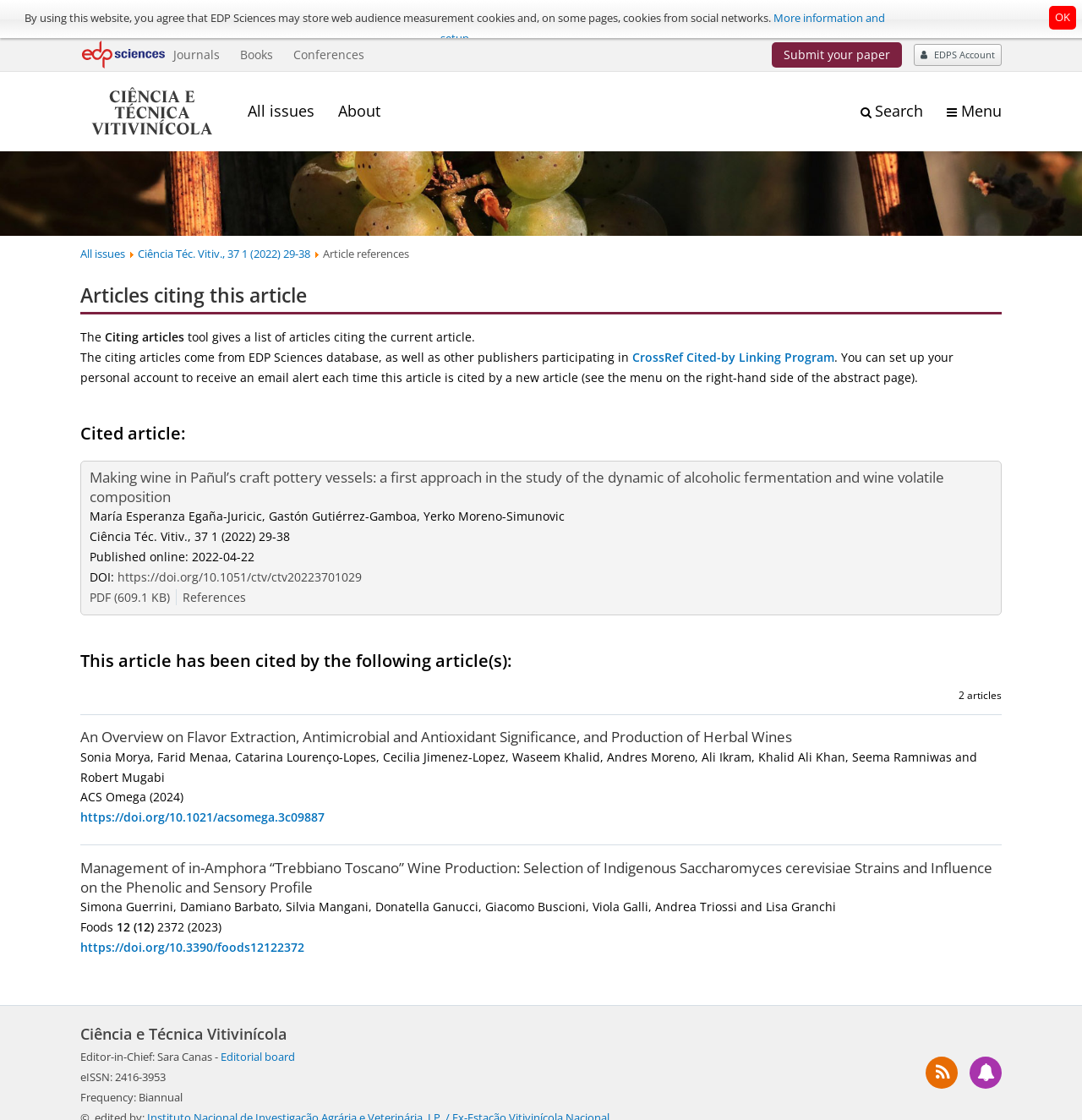What is the DOI of the article 'Making wine in Pañul’s craft pottery vessels: a first approach in the study of the dynamic of alcoholic fermentation and wine volatile composition'?
Look at the screenshot and respond with one word or a short phrase.

https://doi.org/10.1051/ctv/ctv20223701029